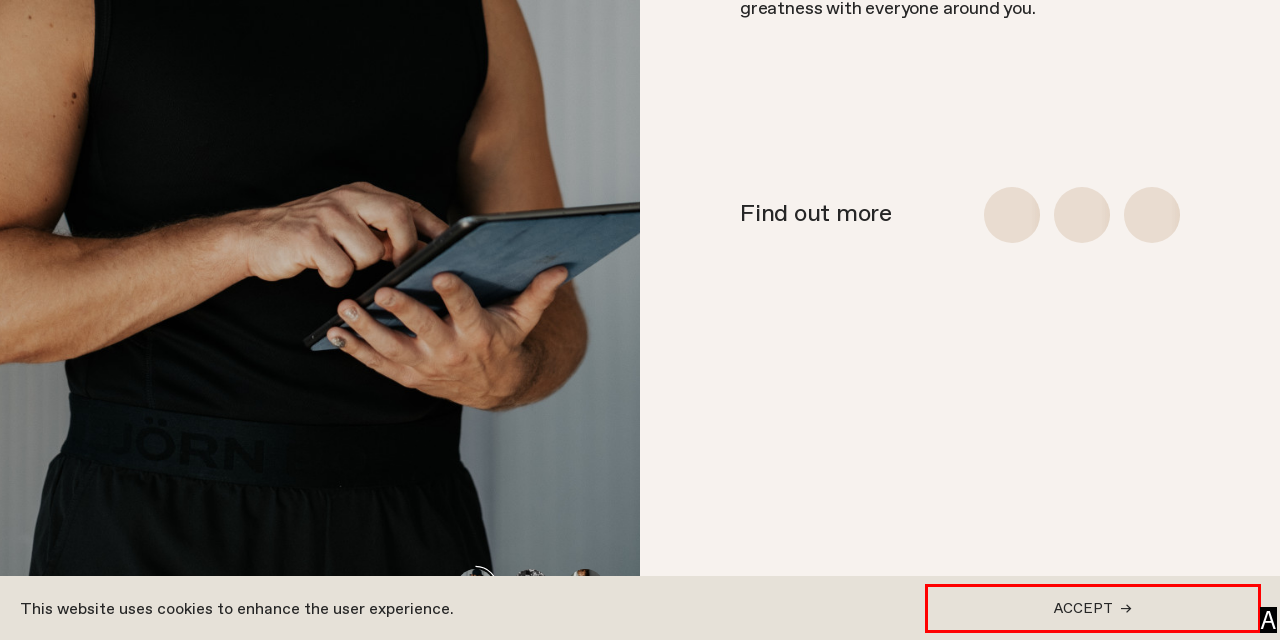Which lettered option matches the following description: Accept
Provide the letter of the matching option directly.

A